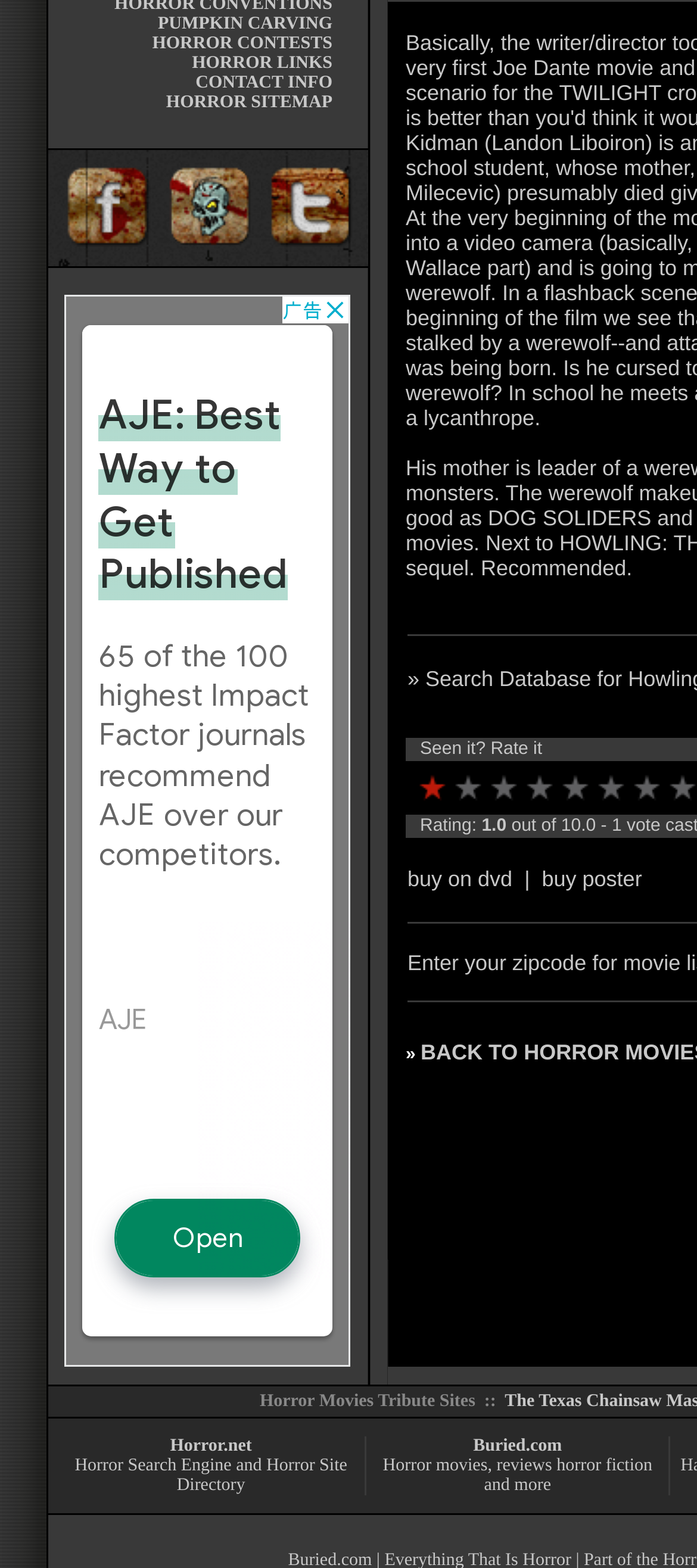Return the bounding box coordinates of the UI element that corresponds to this description: "1". The coordinates must be given as four float numbers in the range of 0 and 1, [left, top, right, bottom].

[0.595, 0.491, 0.646, 0.514]